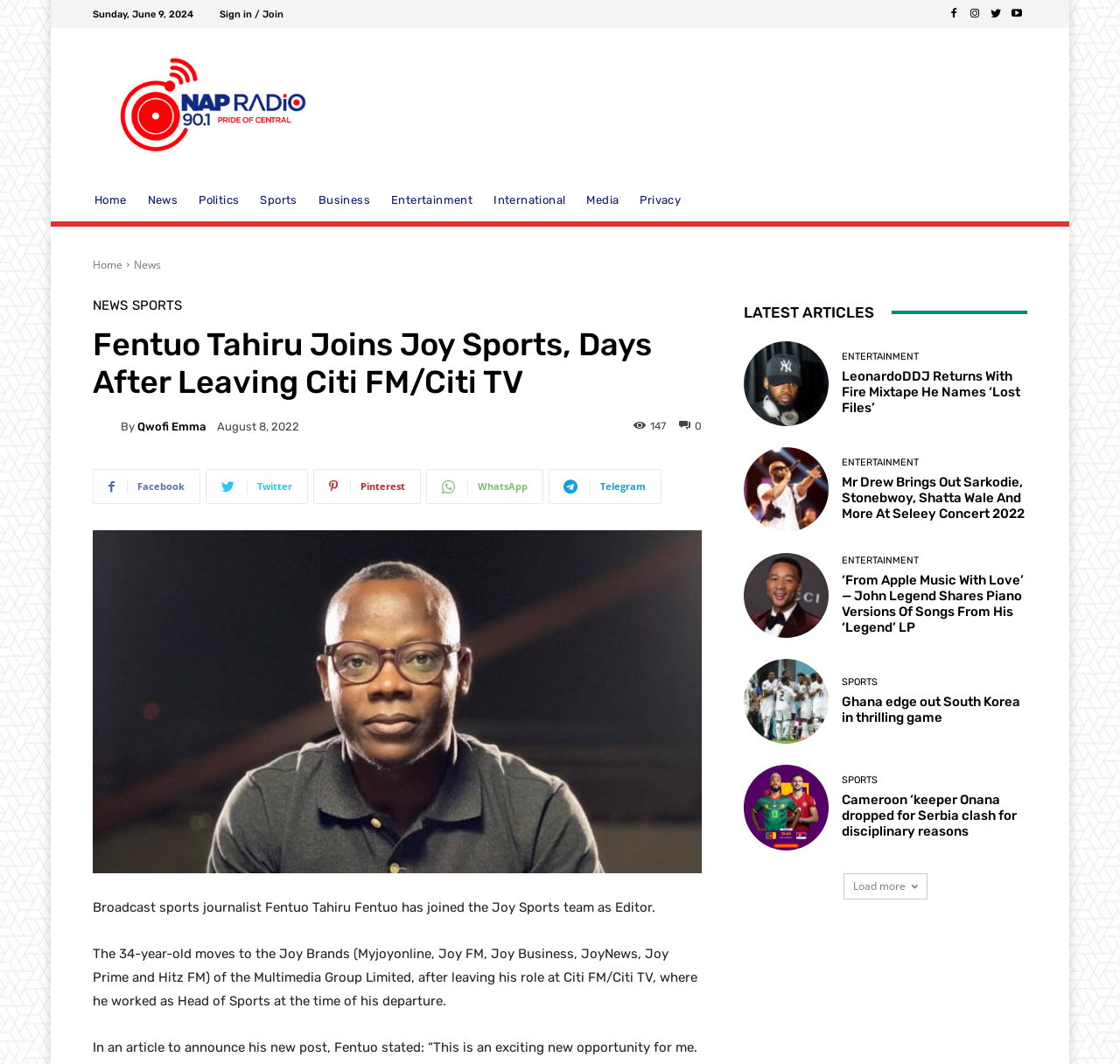Please find and generate the text of the main header of the webpage.

Fentuo Tahiru Joins Joy Sports, Days After Leaving Citi FM/Citi TV